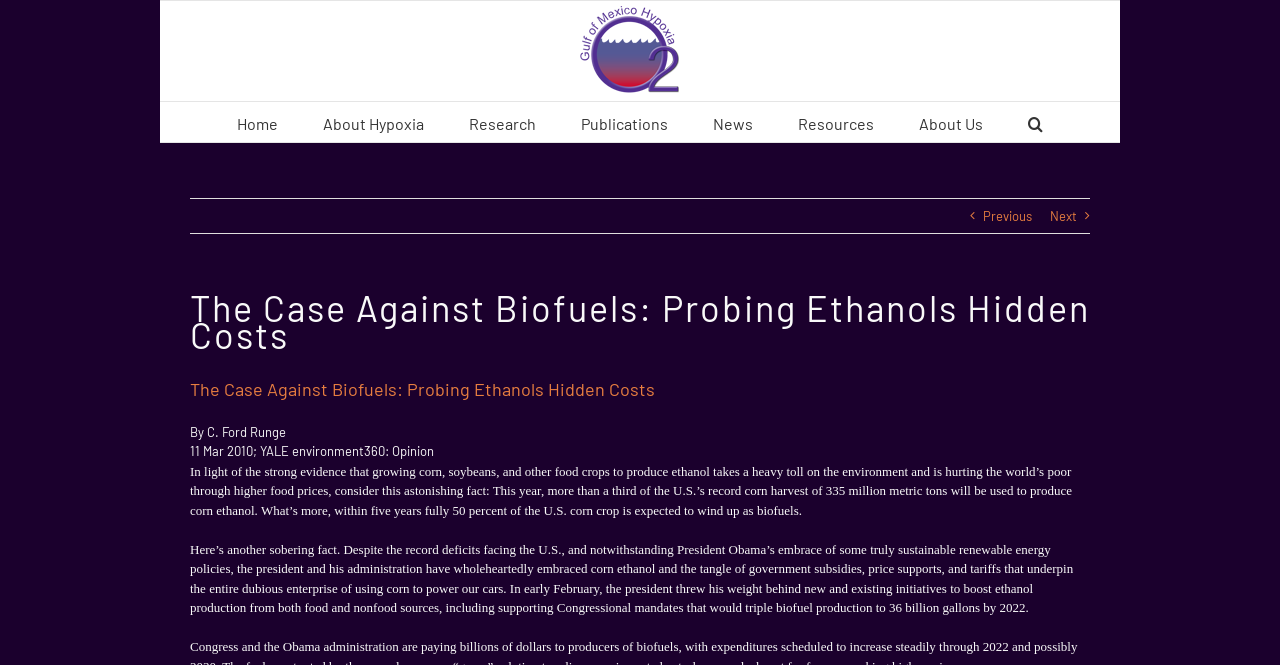Provide a brief response to the question using a single word or phrase: 
What is the author of the article?

C. Ford Runge